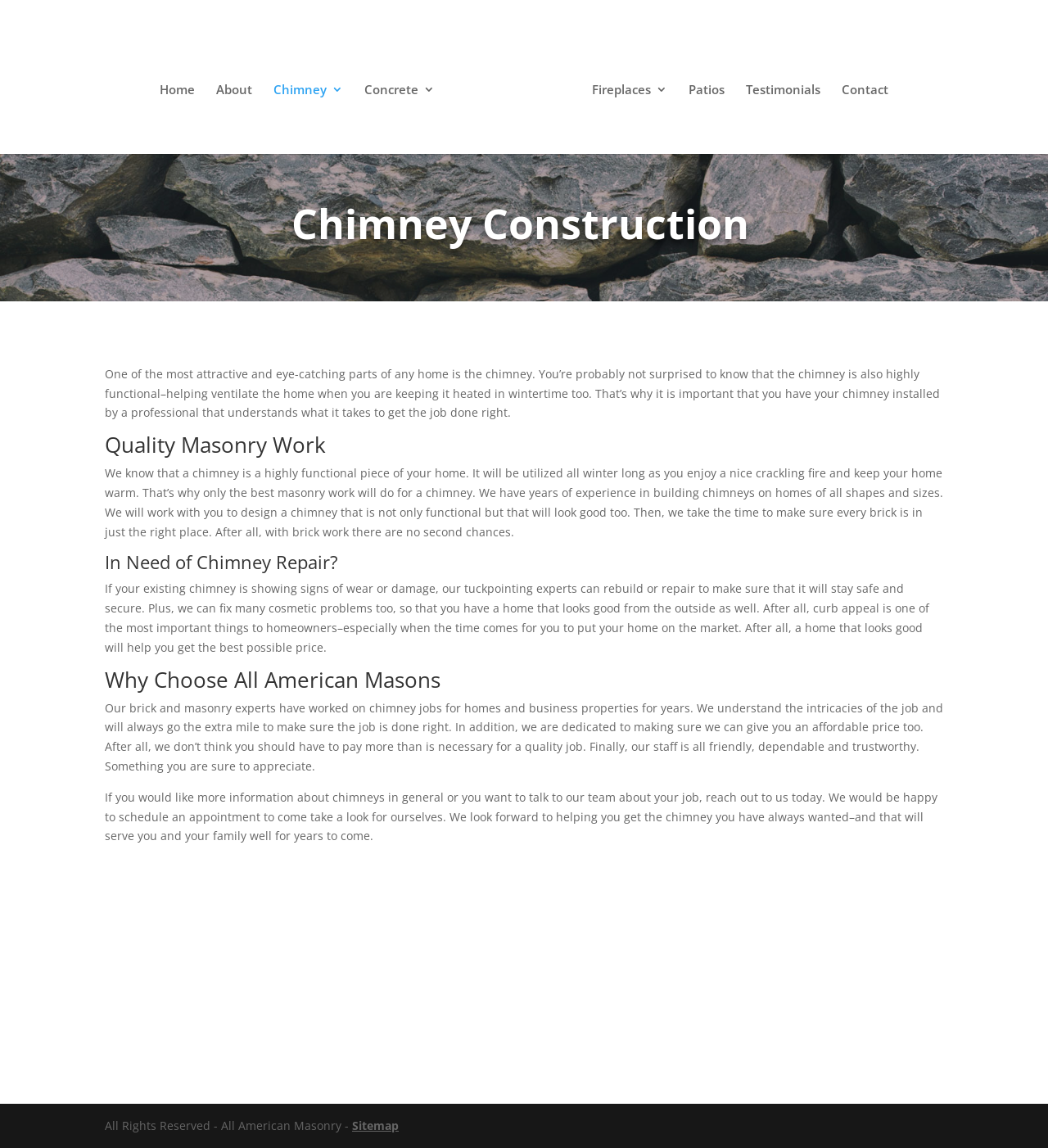Locate the bounding box coordinates of the UI element described by: "PROTECTIONDOGS". The bounding box coordinates should consist of four float numbers between 0 and 1, i.e., [left, top, right, bottom].

None